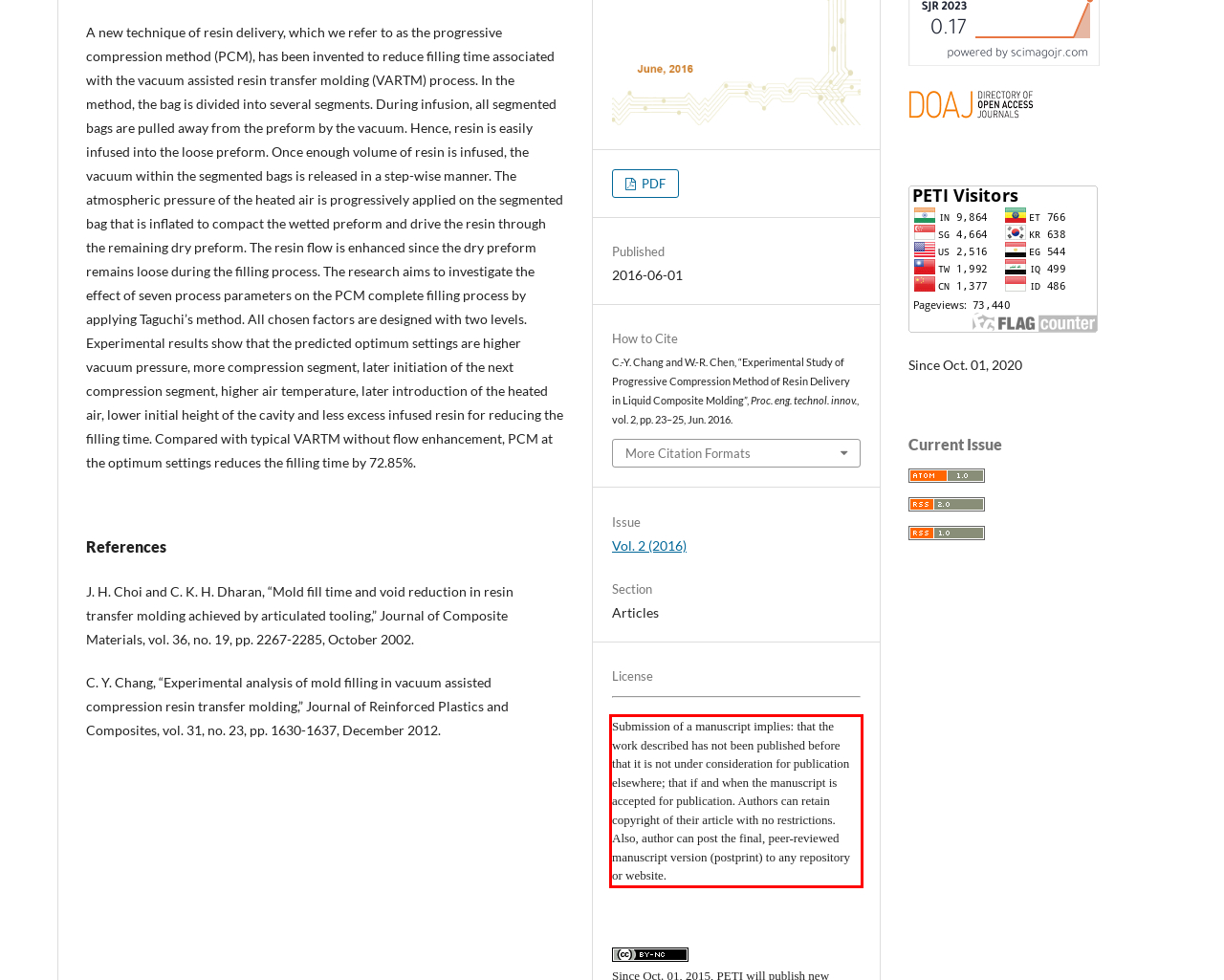Using the provided screenshot of a webpage, recognize the text inside the red rectangle bounding box by performing OCR.

Submission of a manuscript implies: that the work described has not been published before that it is not under consideration for publication elsewhere; that if and when the manuscript is accepted for publication. Authors can retain copyright of their article with no restrictions. Also, author can post the final, peer-reviewed manuscript version (postprint) to any repository or website.